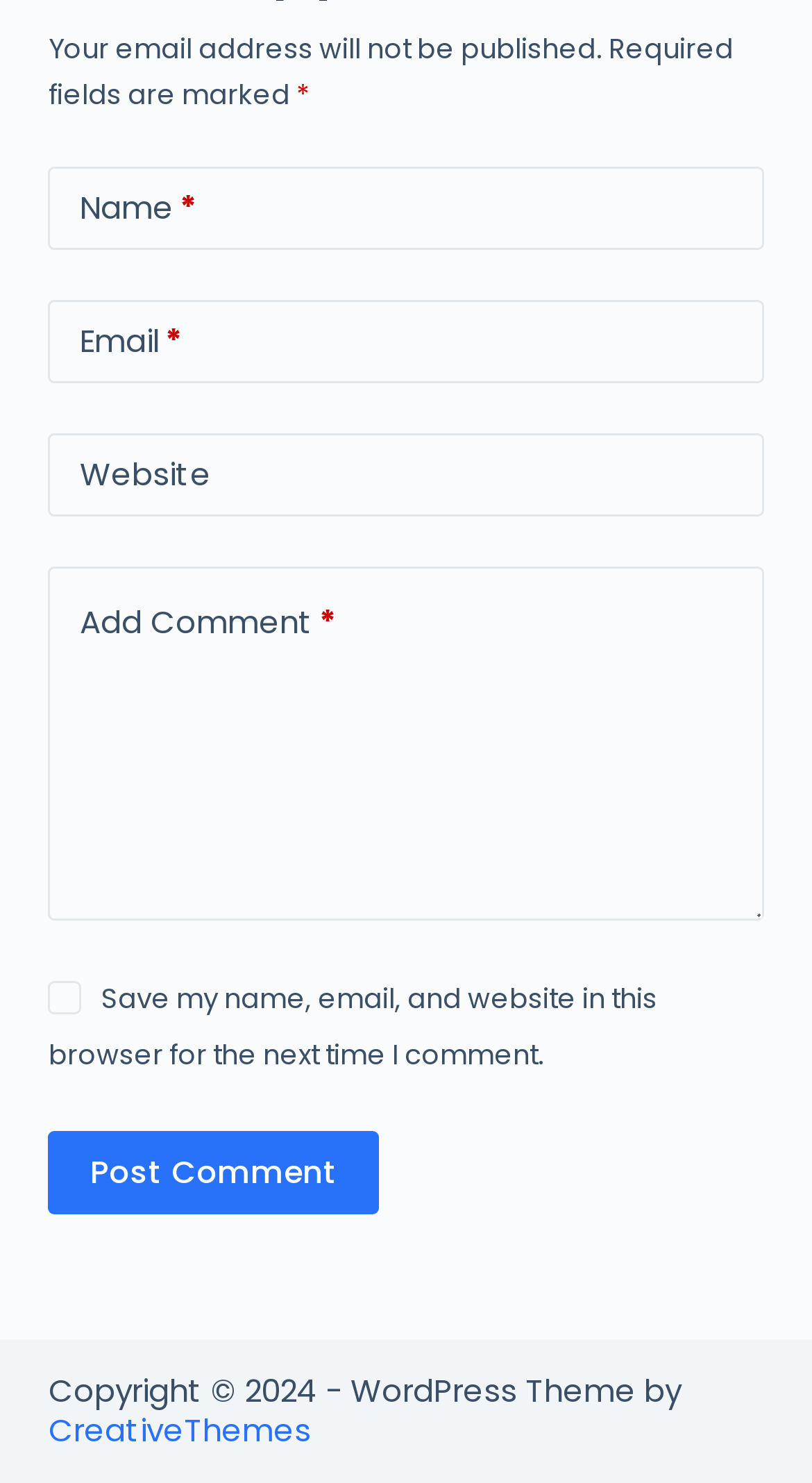Is the website's copyright up to date?
From the screenshot, provide a brief answer in one word or phrase.

No